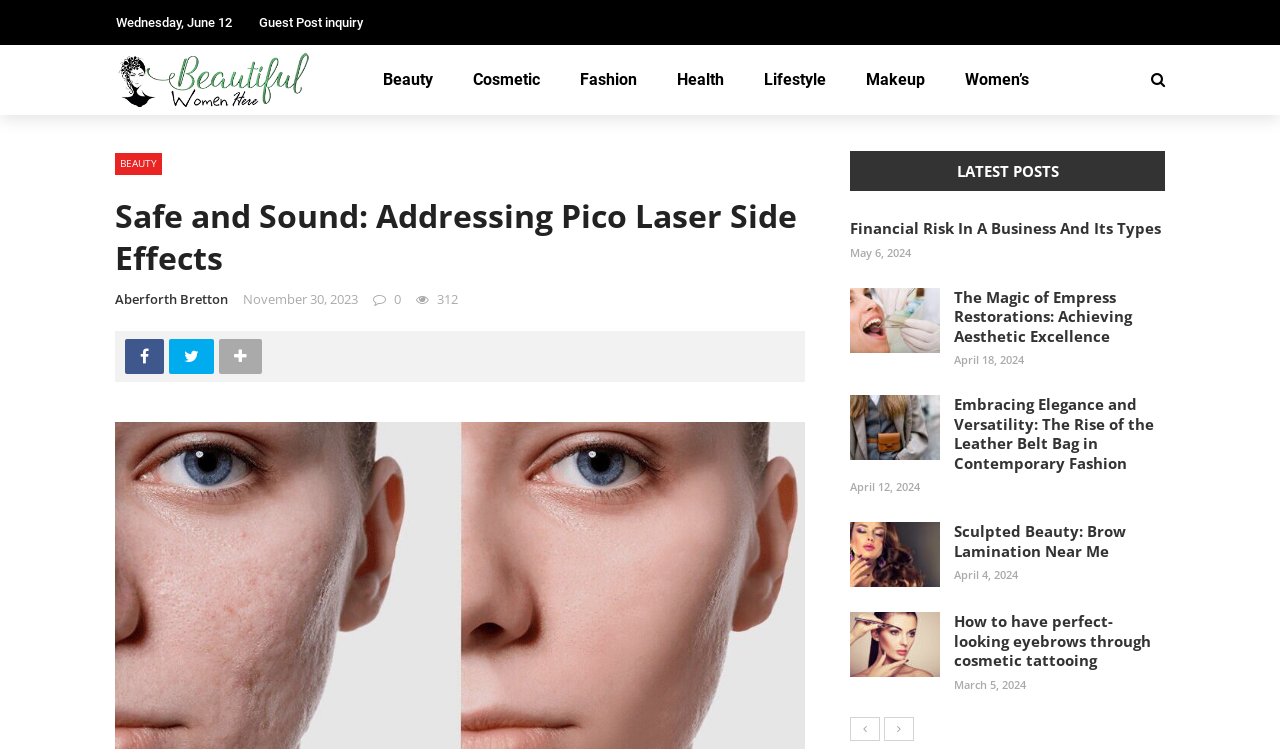Please look at the image and answer the question with a detailed explanation: What is the date of the latest post?

I found the latest post by looking at the 'LATEST POSTS' section, and the first post has a date of May 6, 2024.